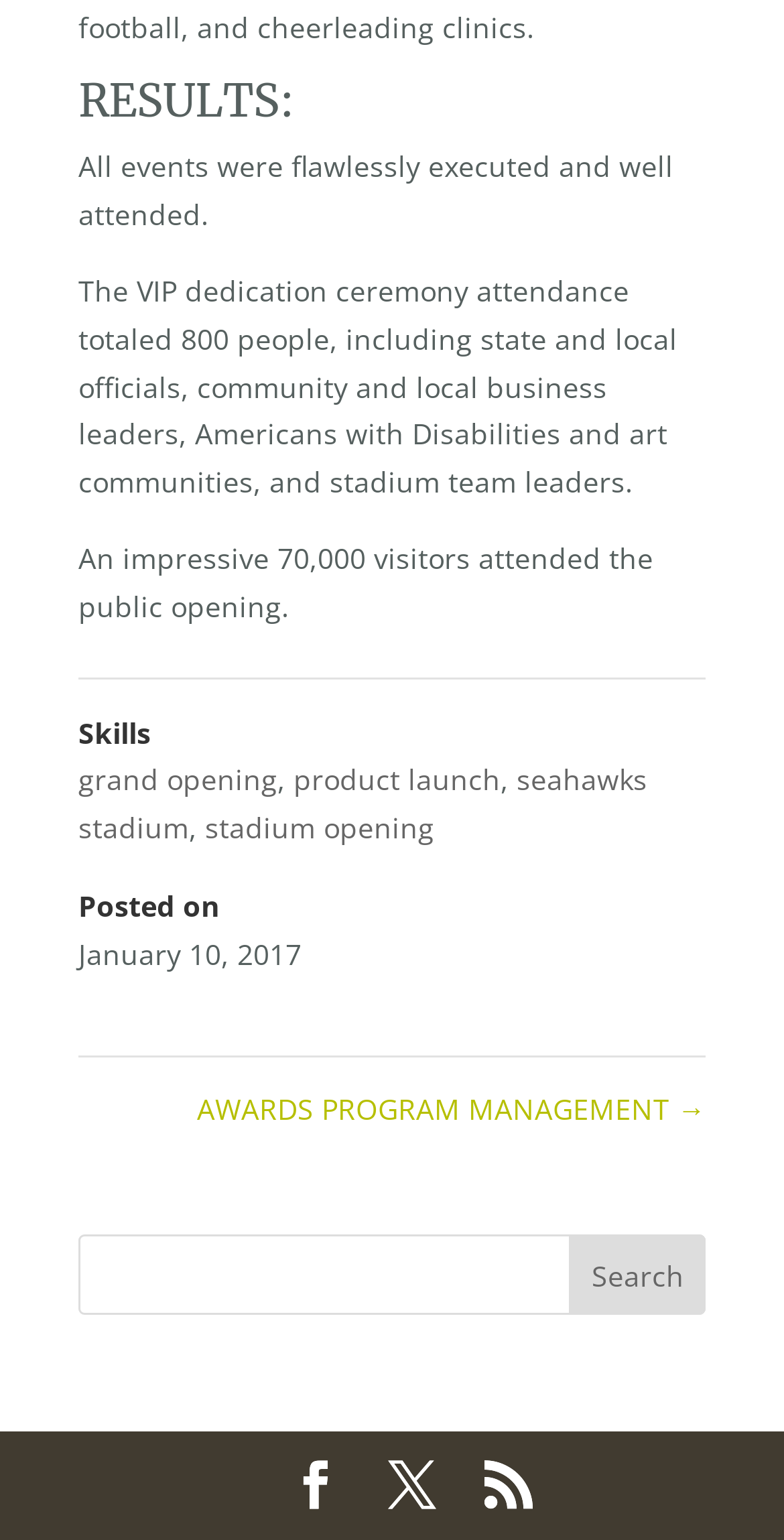Can you provide the bounding box coordinates for the element that should be clicked to implement the instruction: "View awards program management"?

[0.251, 0.708, 0.9, 0.733]